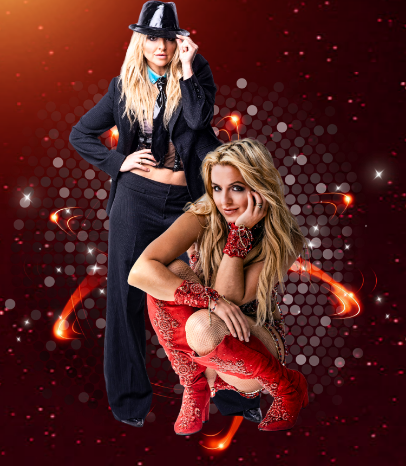What is the name of the show being celebrated in the image?
Please utilize the information in the image to give a detailed response to the question.

The imagery reflects the essence of the 'Absolute Britney' show, which celebrates and recreates the legendary singer's most famous performances, promising an engaging experience filled with high-energy routines and nostalgia.